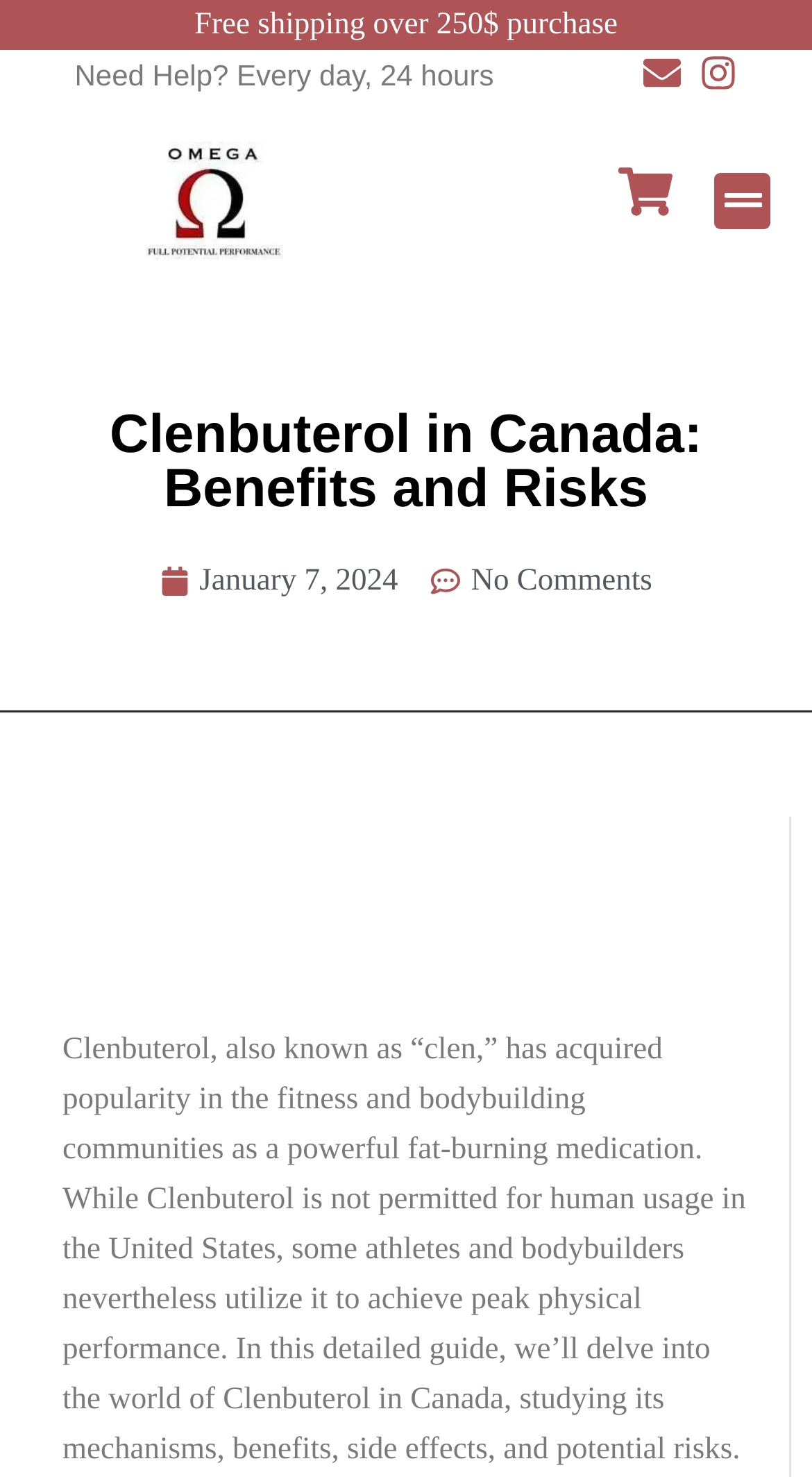How many comments are there on the latest article?
Analyze the image and provide a thorough answer to the question.

I looked at the bottom section of the webpage, where it displays information about the article, and found the text 'No Comments'. This suggests that there are no comments on the latest article.